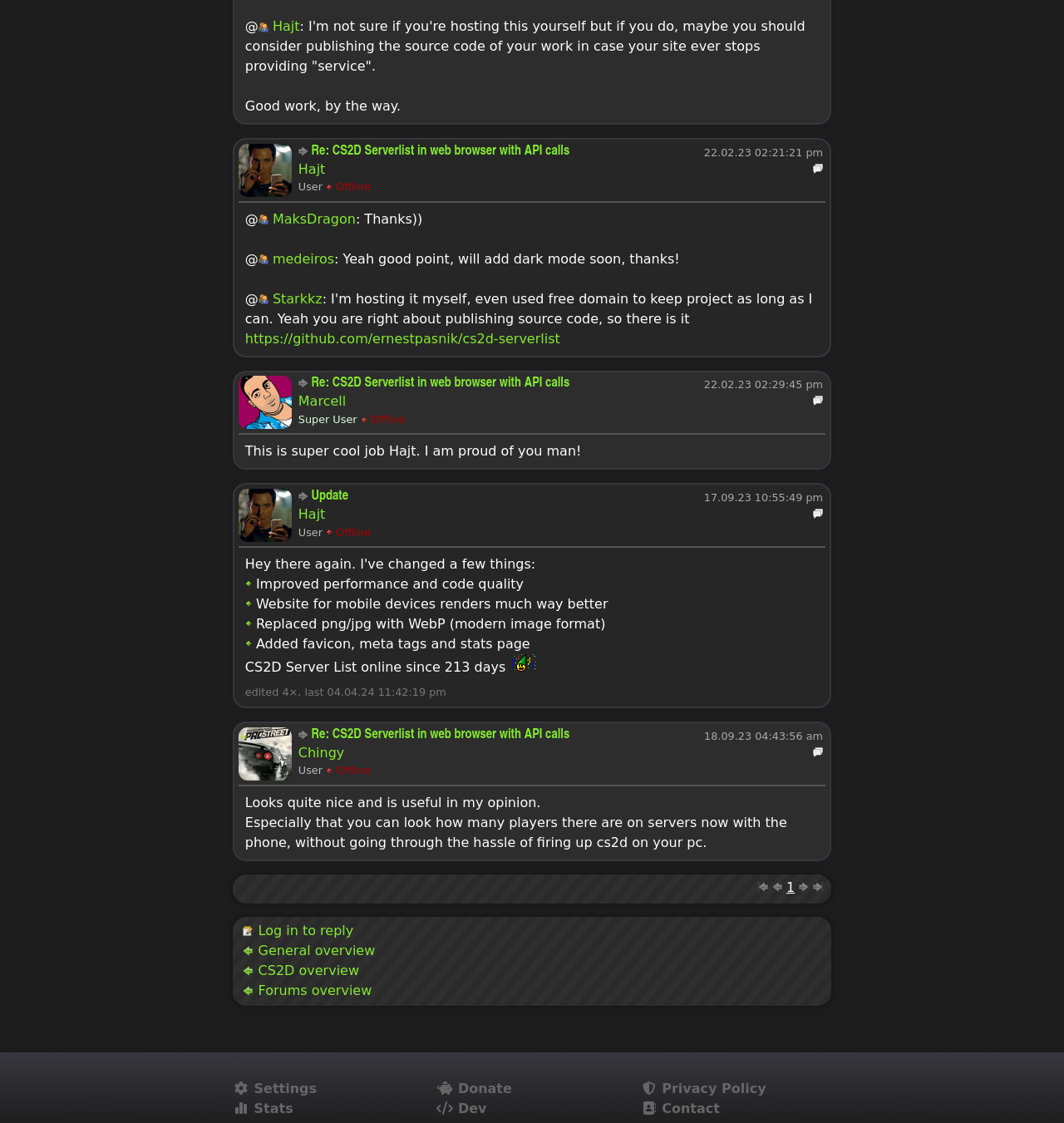Please identify the bounding box coordinates of the element's region that needs to be clicked to fulfill the following instruction: "Visit the GitHub repository". The bounding box coordinates should consist of four float numbers between 0 and 1, i.e., [left, top, right, bottom].

[0.23, 0.294, 0.526, 0.308]